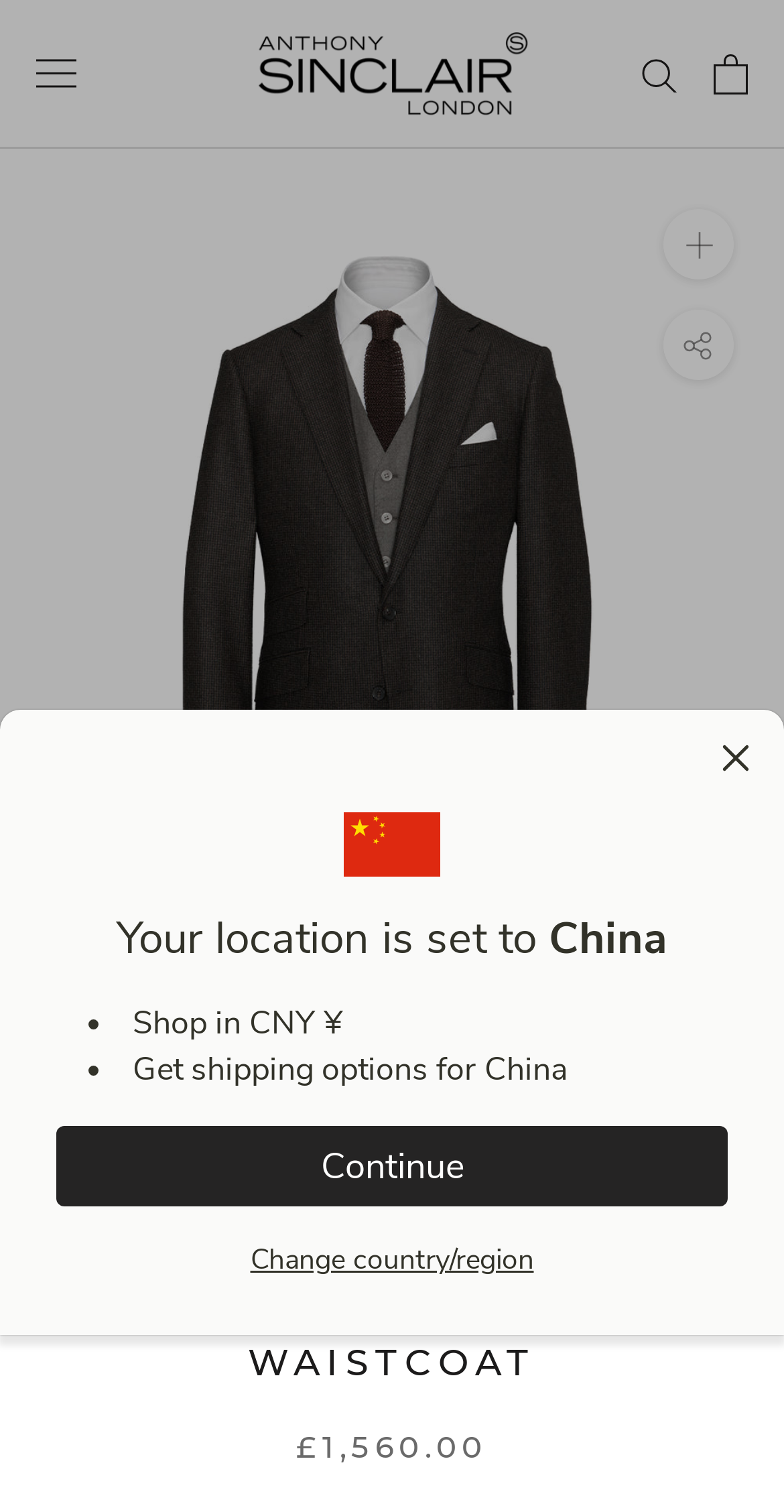Identify the bounding box of the HTML element described as: "aria-label="Dismiss"".

[0.918, 0.491, 0.959, 0.52]